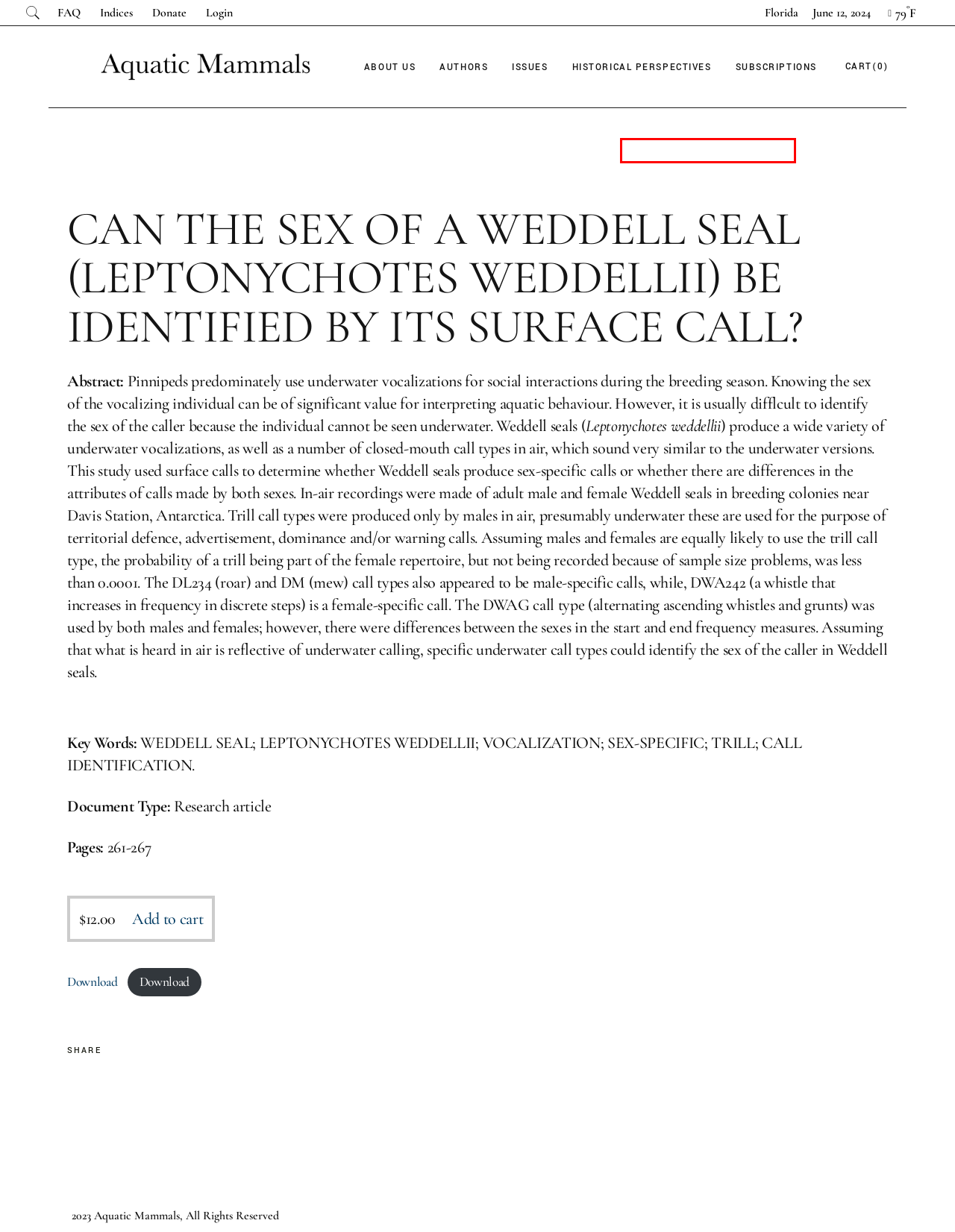Inspect the screenshot of a webpage with a red rectangle bounding box. Identify the webpage description that best corresponds to the new webpage after clicking the element inside the bounding box. Here are the candidates:
A. Year 5 – Aquatic Mammals
B. Login – Aquatic Mammals
C. Aquatic Mammals – The oldest peer-reviewed journal
D. Year 1 – Aquatic Mammals
E. Meet The Editorial Team – Aquatic Mammals
F. Journal Staff – Aquatic Mammals
G. Volumes/Issues Hardcopy – Aquatic Mammals
H. Year 10 – Aquatic Mammals

A